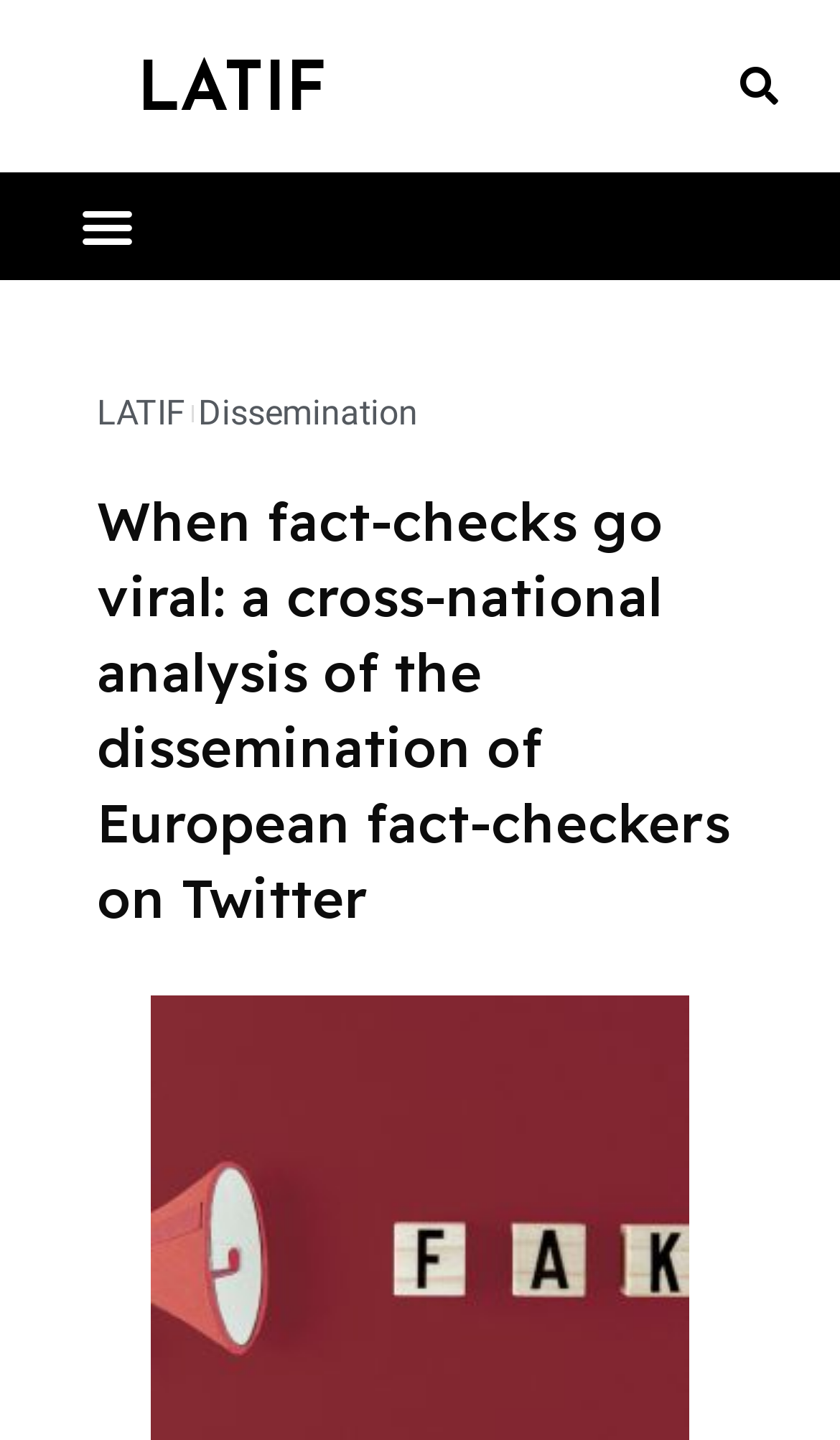Produce a meticulous description of the webpage.

The webpage appears to be a research study or article page, with a focus on fact-checking content on social networks. At the top-left corner, there is a heading titled "LATIF" which is also a link. Below this heading, there is a search bar that spans almost the entire width of the page. The search bar contains a button labeled "Search" at the right end.

To the left of the search bar, there is a button labeled "Menu Toggle" which is not expanded. Below the search bar, there is a static text element also titled "LATIF". Next to this text element, there is a link labeled "Dissemination".

The main content of the page is a heading that summarizes the study, titled "When fact-checks go viral: a cross-national analysis of the dissemination of European fact-checkers on Twitter". This heading is centered at the top of the page and takes up a significant amount of vertical space.